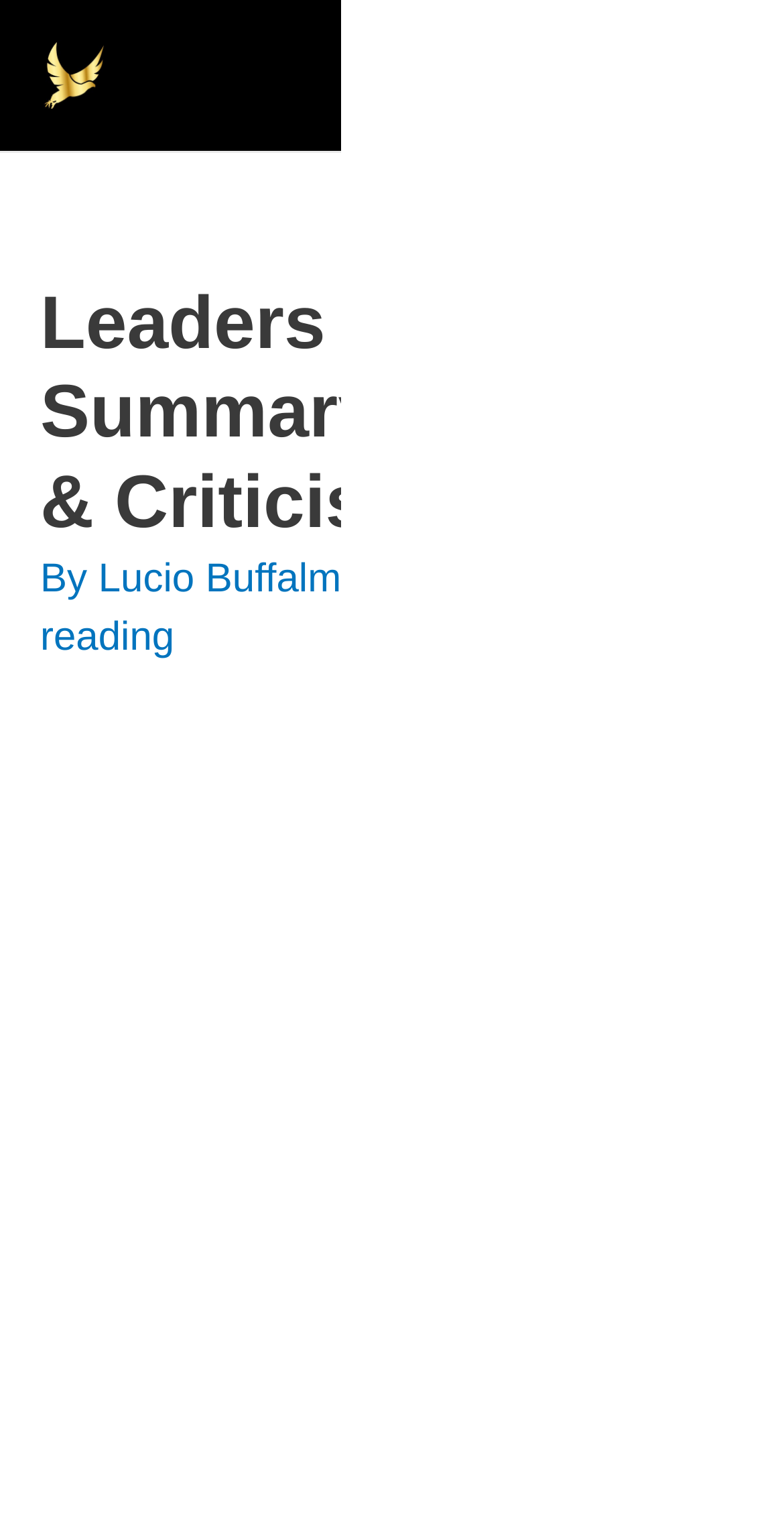What is the year the book was published?
Provide a one-word or short-phrase answer based on the image.

2014